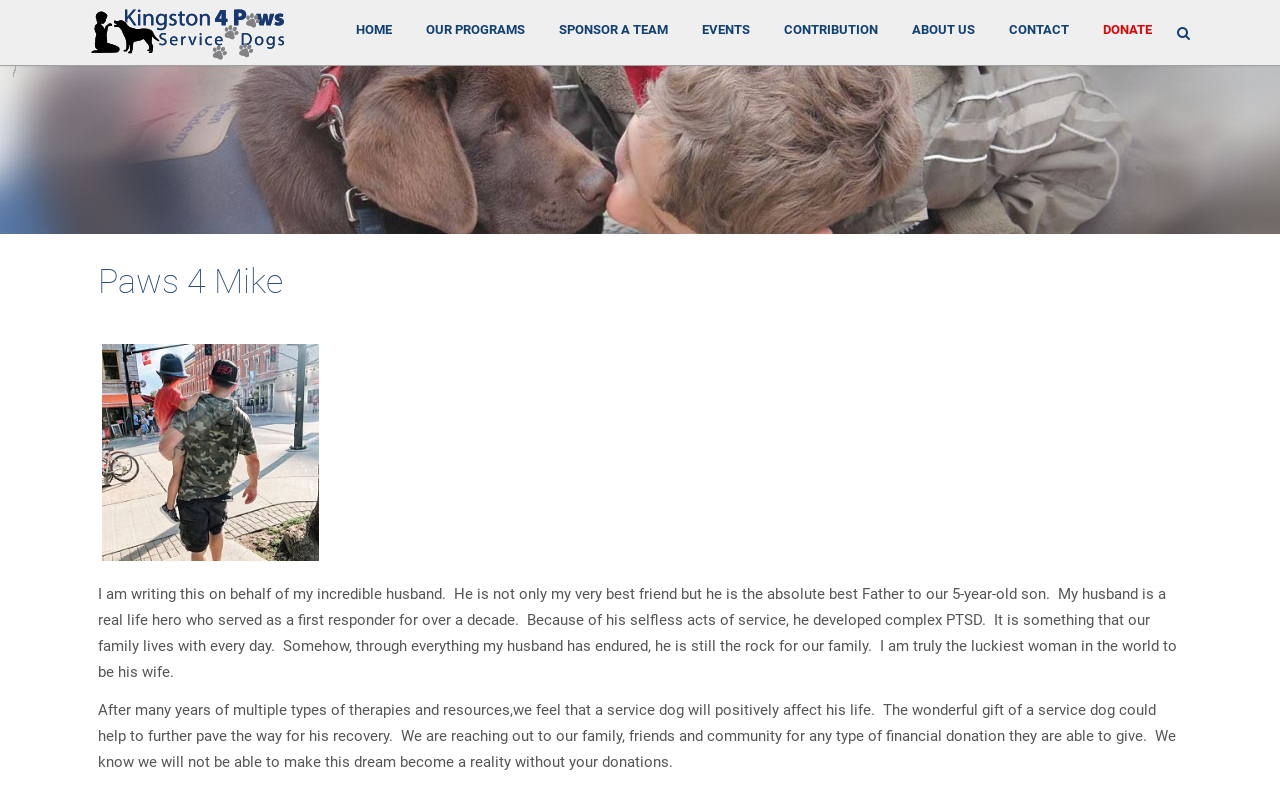Give a one-word or one-phrase response to the question:
How many navigation links are there?

8